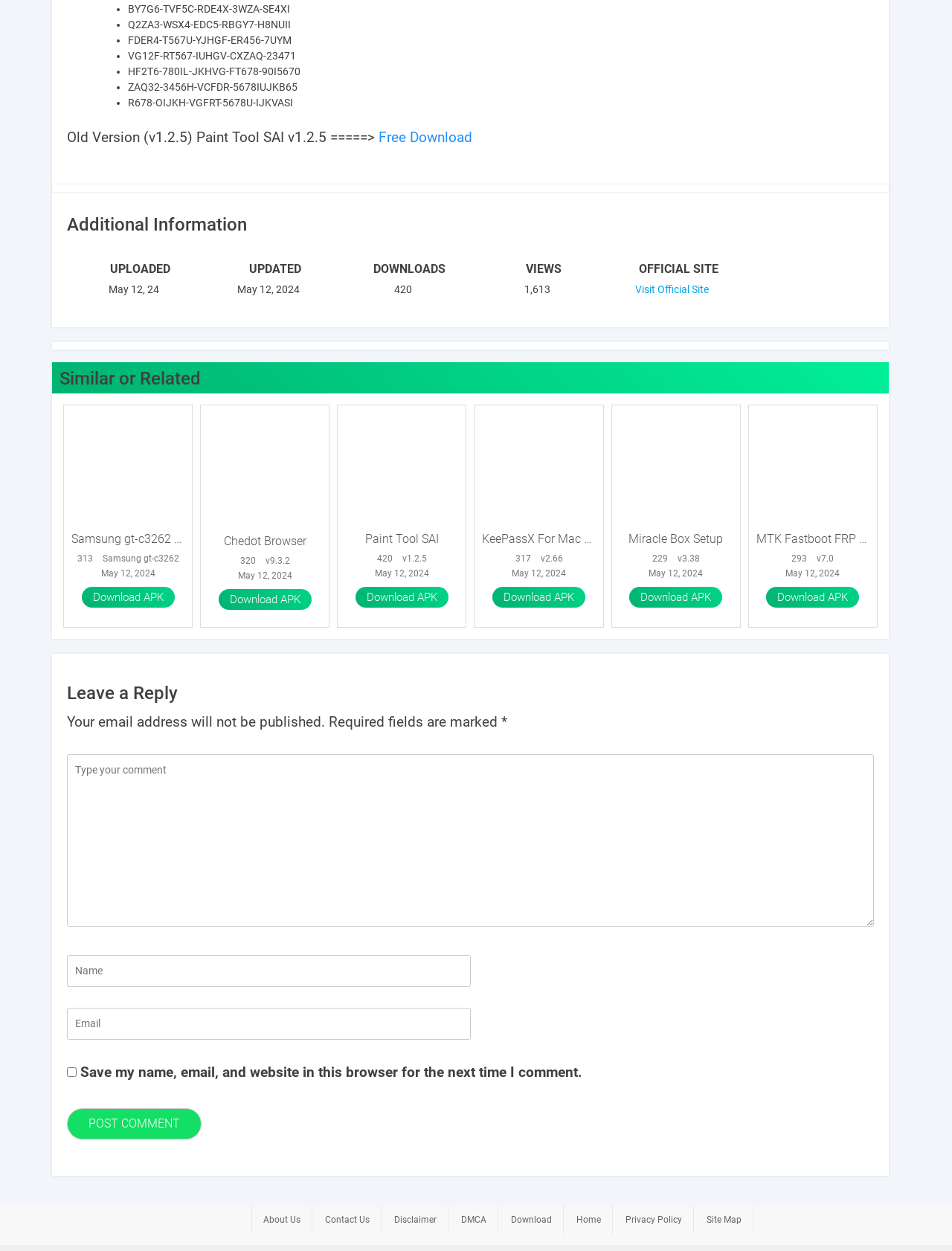Provide the bounding box coordinates for the UI element that is described as: "Samsung gt-c3262 Flash Files".

[0.075, 0.424, 0.194, 0.438]